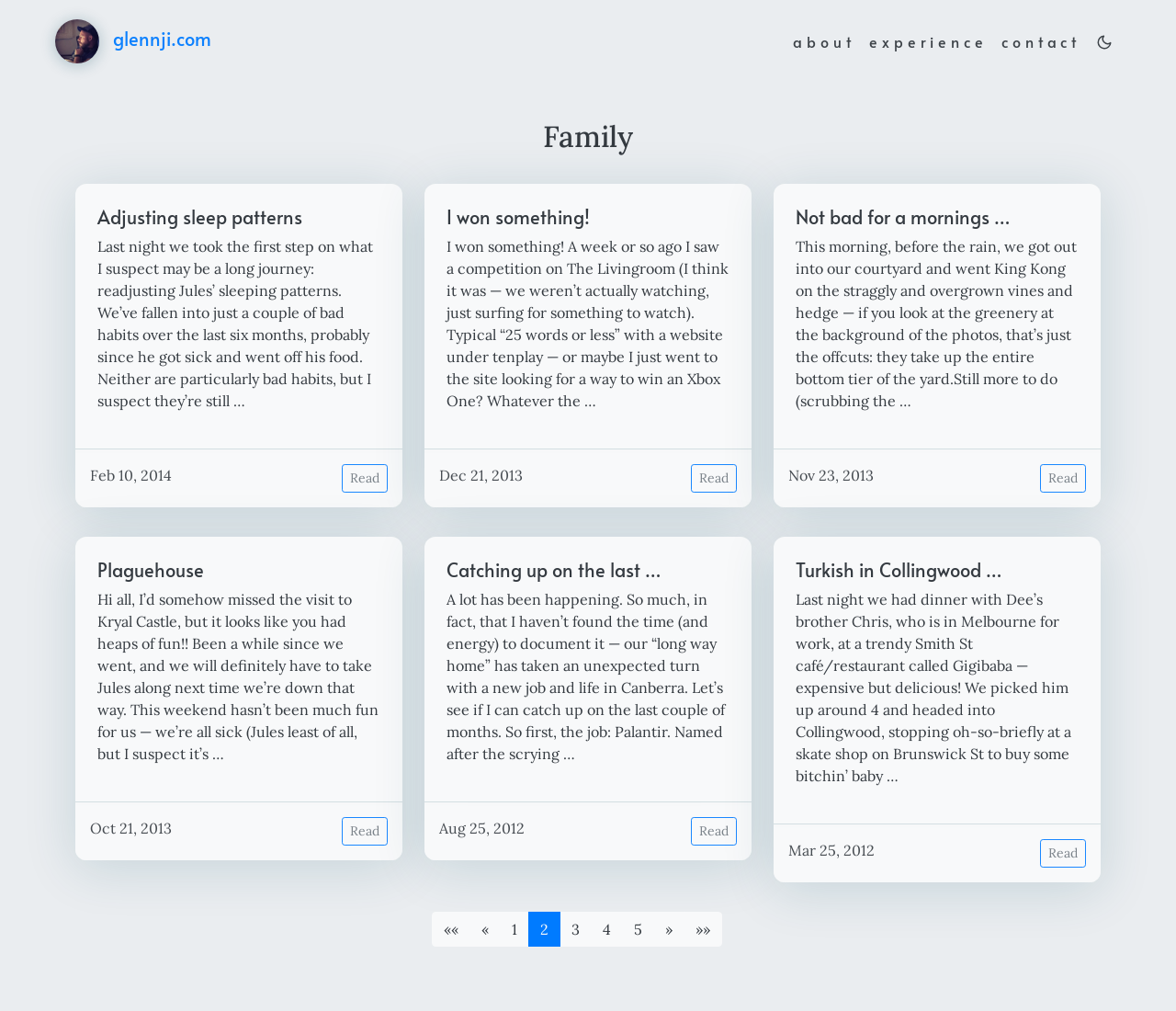How many pages of blog posts are there?
Please elaborate on the answer to the question with detailed information.

At the bottom of the webpage, there are pagination buttons that allow users to navigate through different pages of blog posts. The buttons are labeled 'Page 1', 'Page 2', 'Page 3', 'Page 4', and 'Page 5', suggesting that there are at least 5 pages of blog posts.